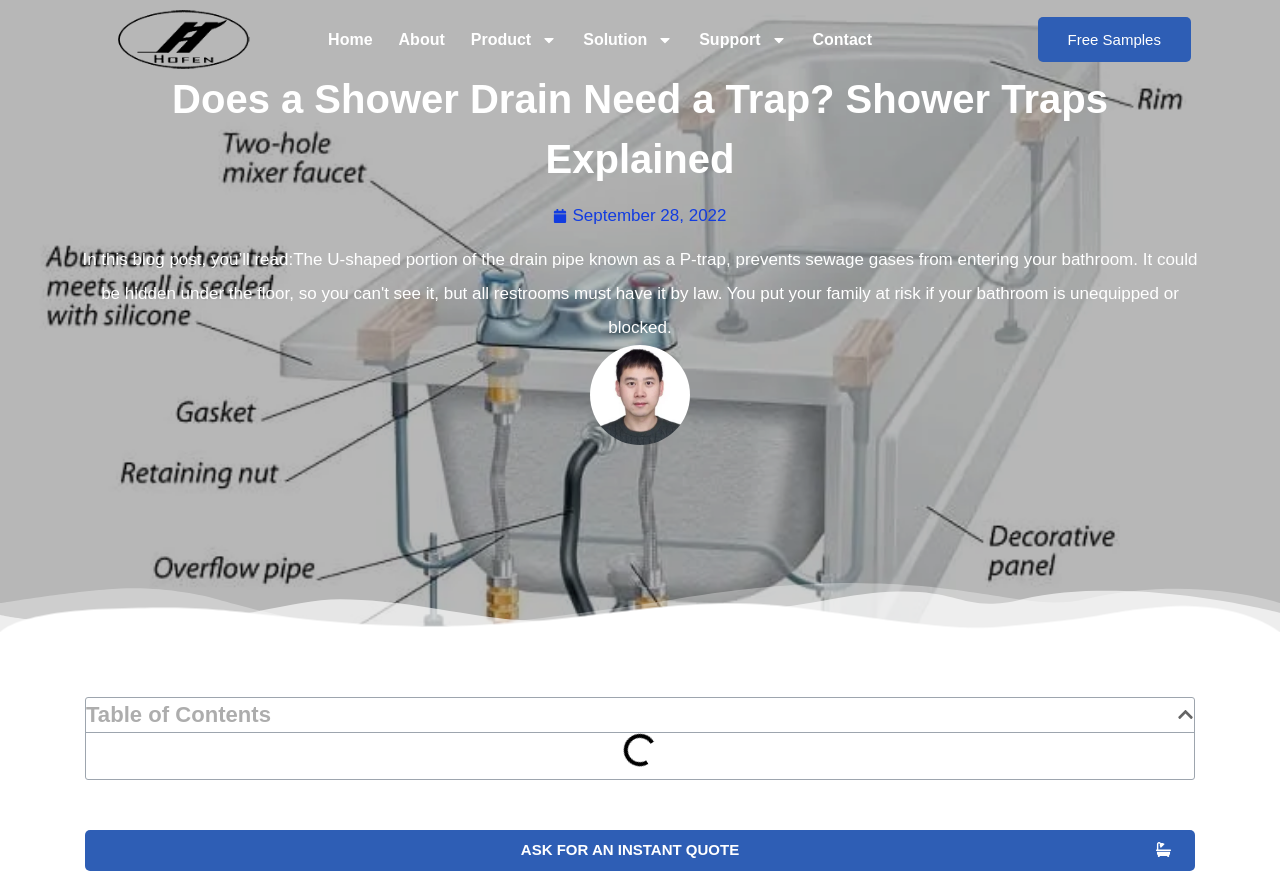Respond with a single word or short phrase to the following question: 
What is the call-to-action button at the bottom of the page?

ASK FOR AN INSTANT QUOTE